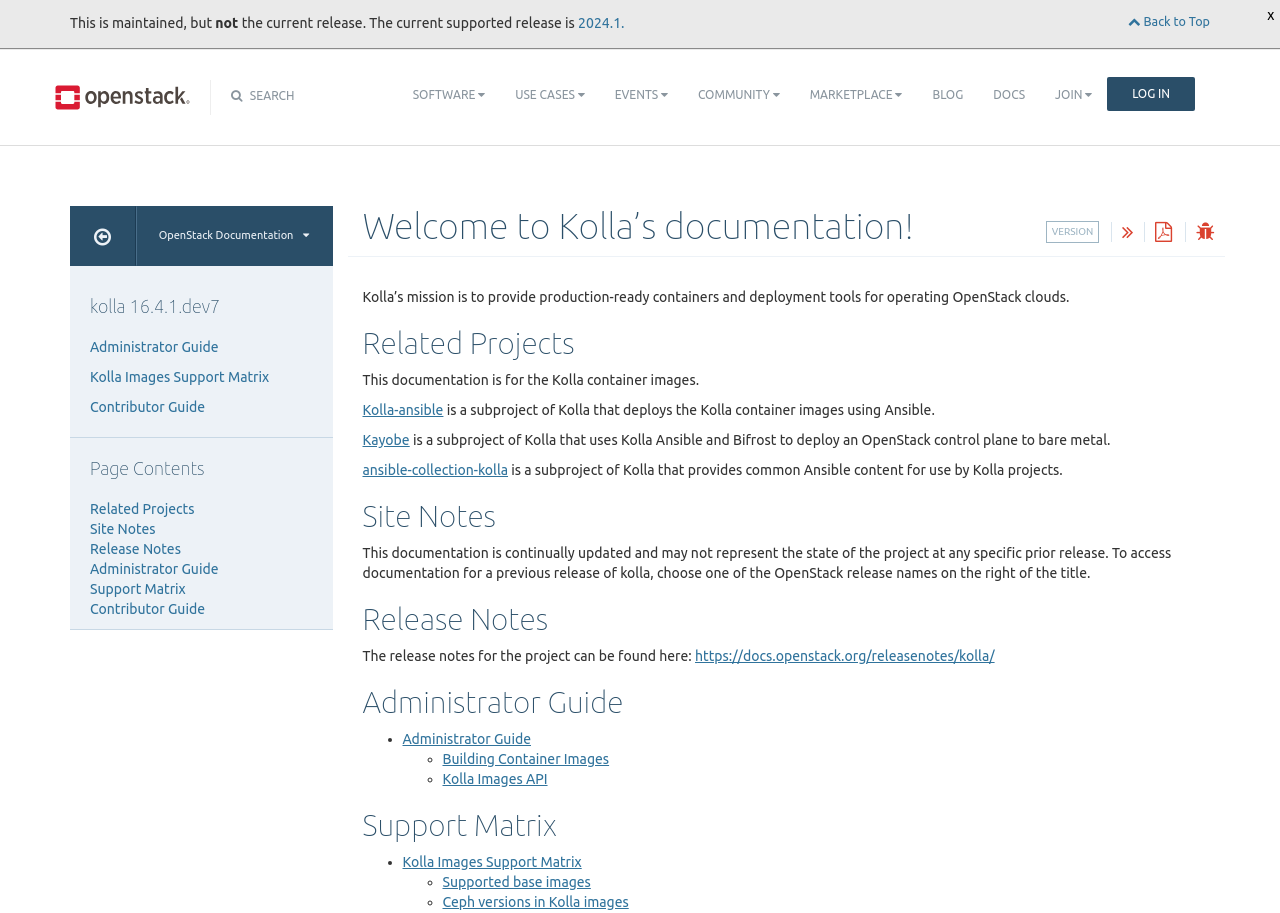Give a concise answer of one word or phrase to the question: 
What is the mission of Kolla?

Provide production-ready containers and deployment tools